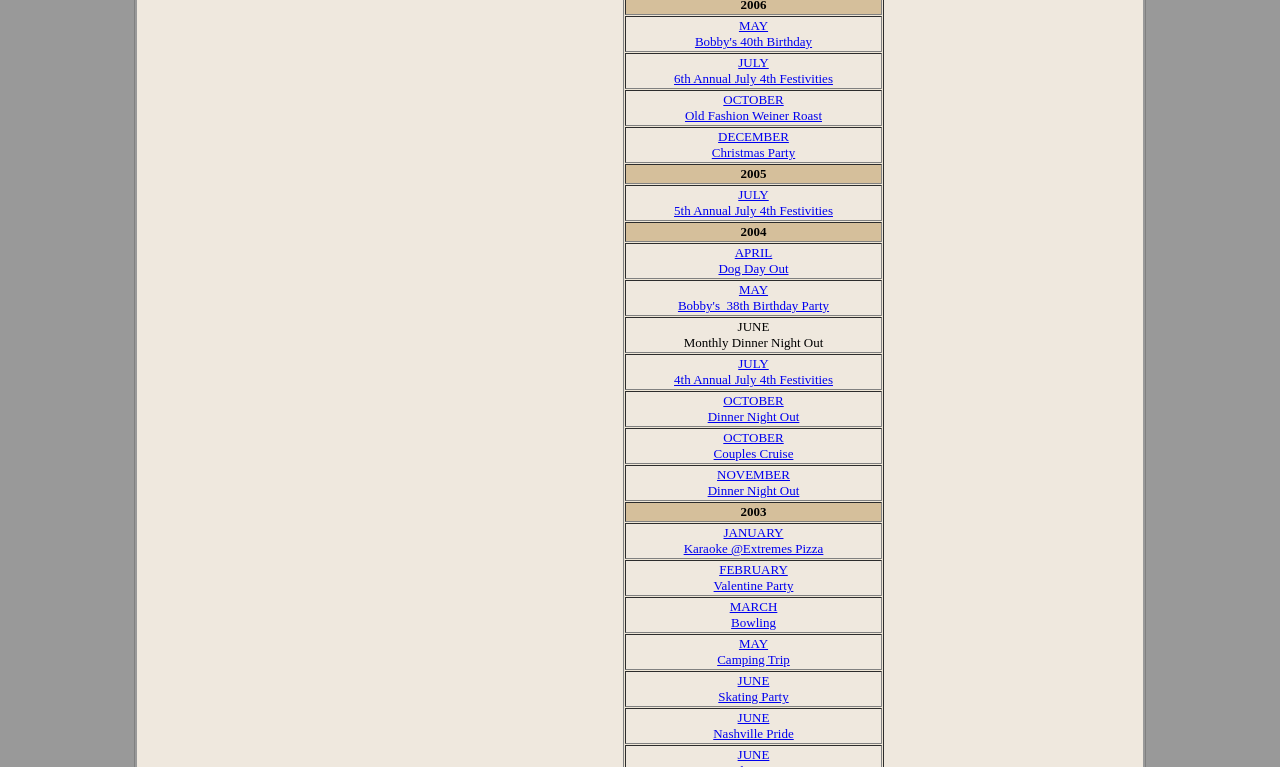Find the bounding box coordinates of the element I should click to carry out the following instruction: "Check out JULY 6th Annual July 4th Festivities".

[0.527, 0.072, 0.651, 0.112]